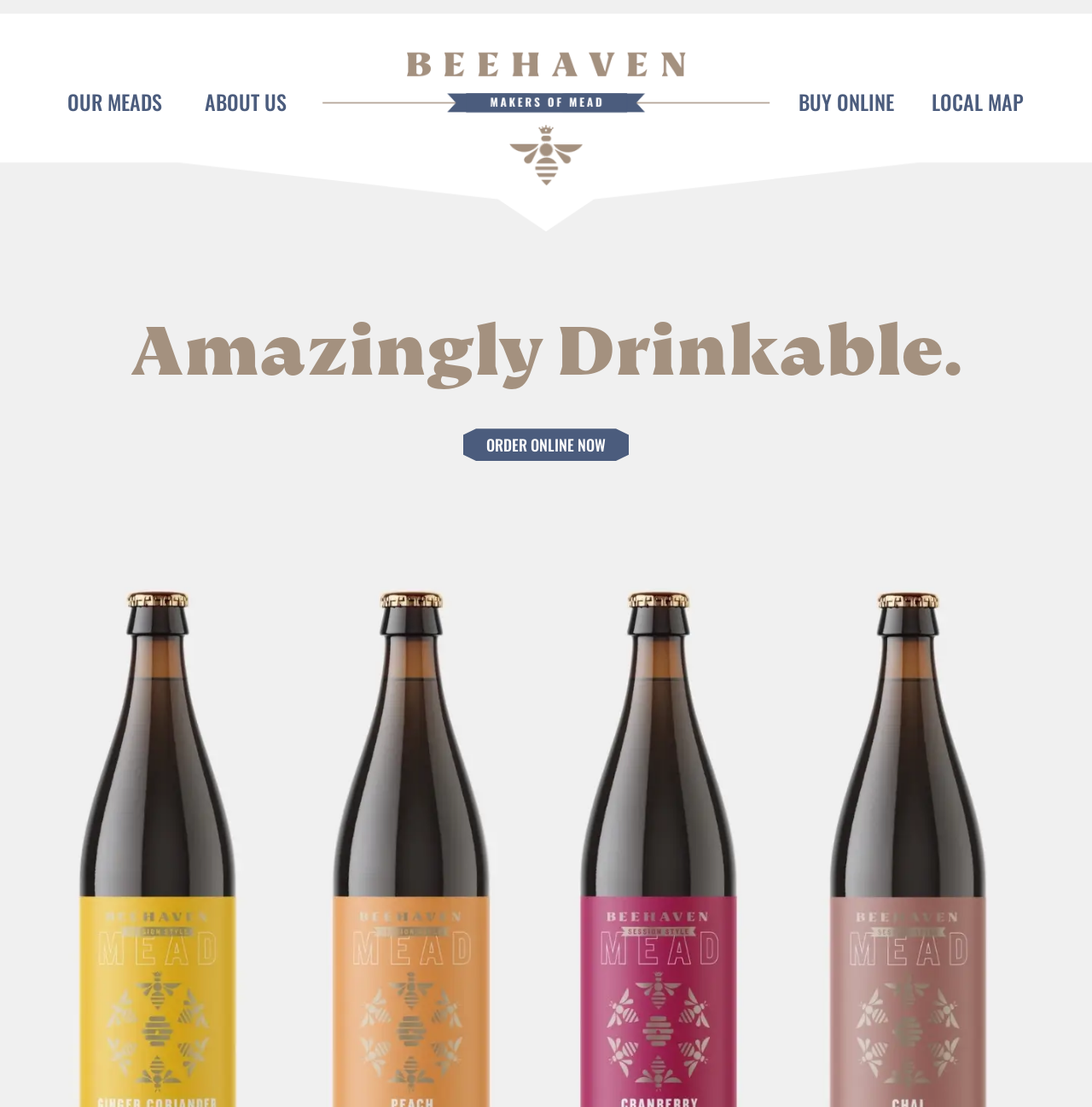Identify the bounding box for the UI element that is described as follows: "Local Map".

[0.853, 0.011, 0.937, 0.172]